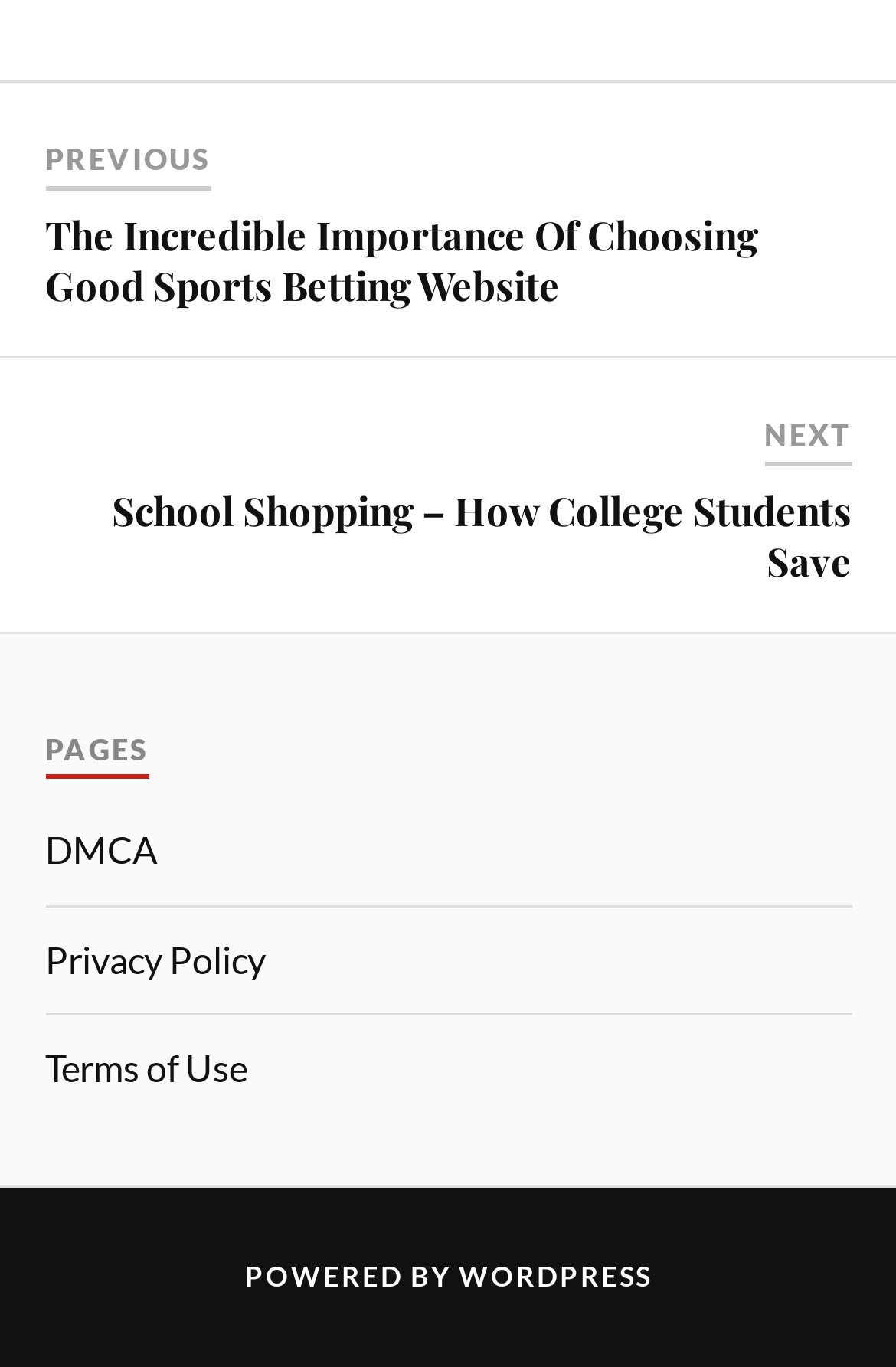Use a single word or phrase to answer the question:
What is the text of the button on the top left?

PREVIOUS